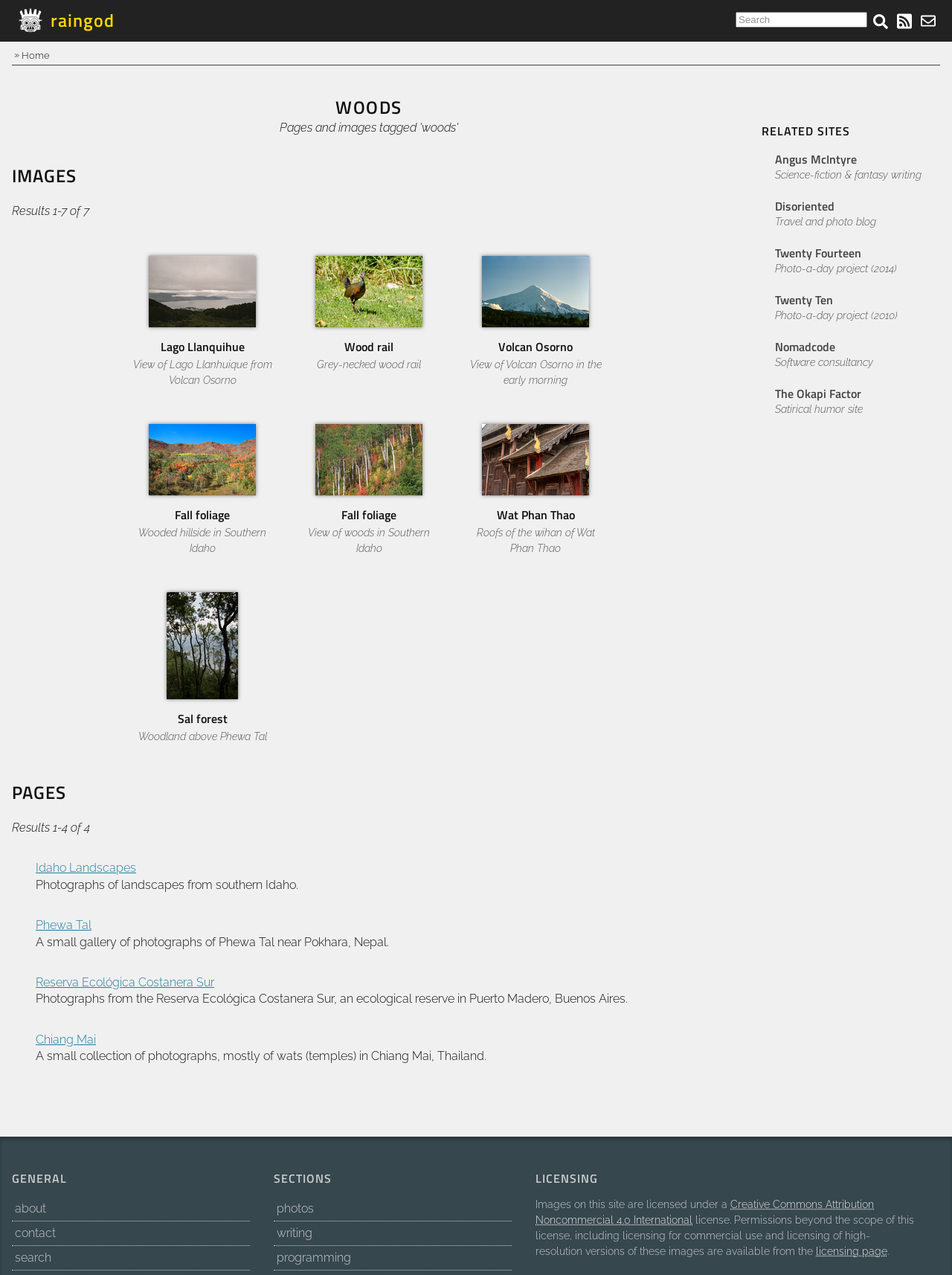What is the category of images on this webpage?
Using the image, give a concise answer in the form of a single word or short phrase.

Woods